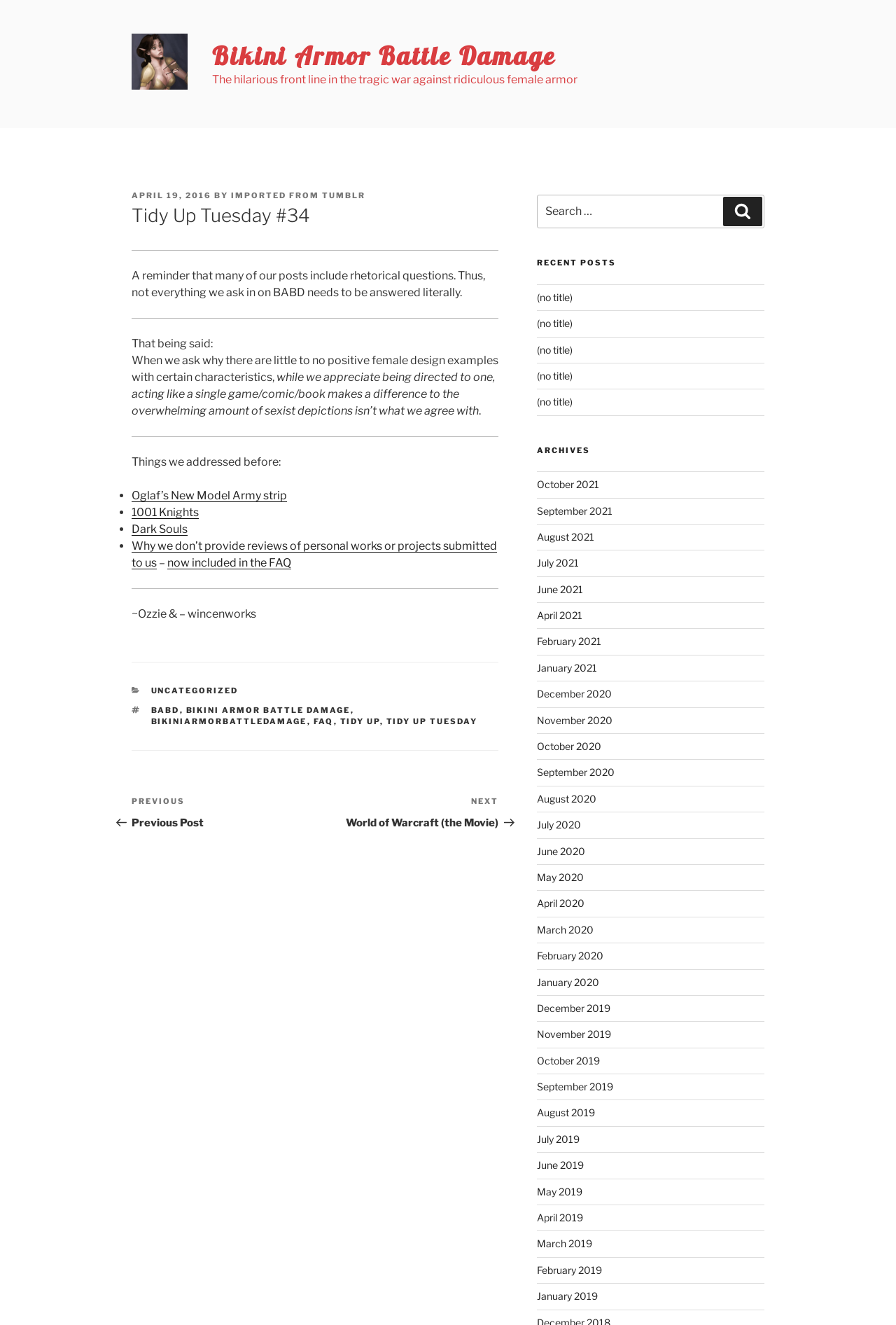Identify the bounding box for the UI element that is described as follows: "Oglaf’s New Model Army strip".

[0.147, 0.369, 0.32, 0.379]